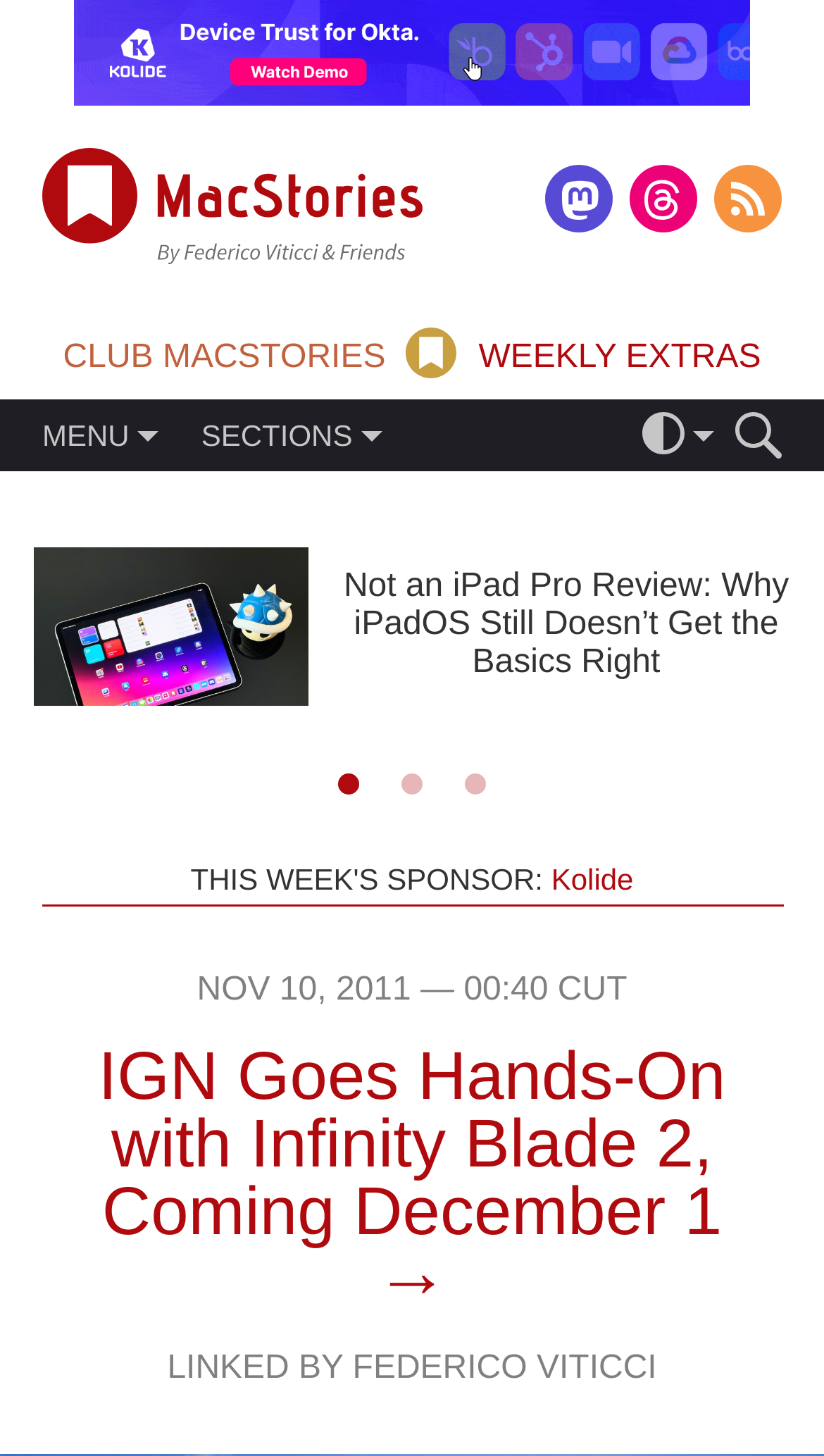What is the name of the website?
Give a single word or phrase as your answer by examining the image.

MacStories